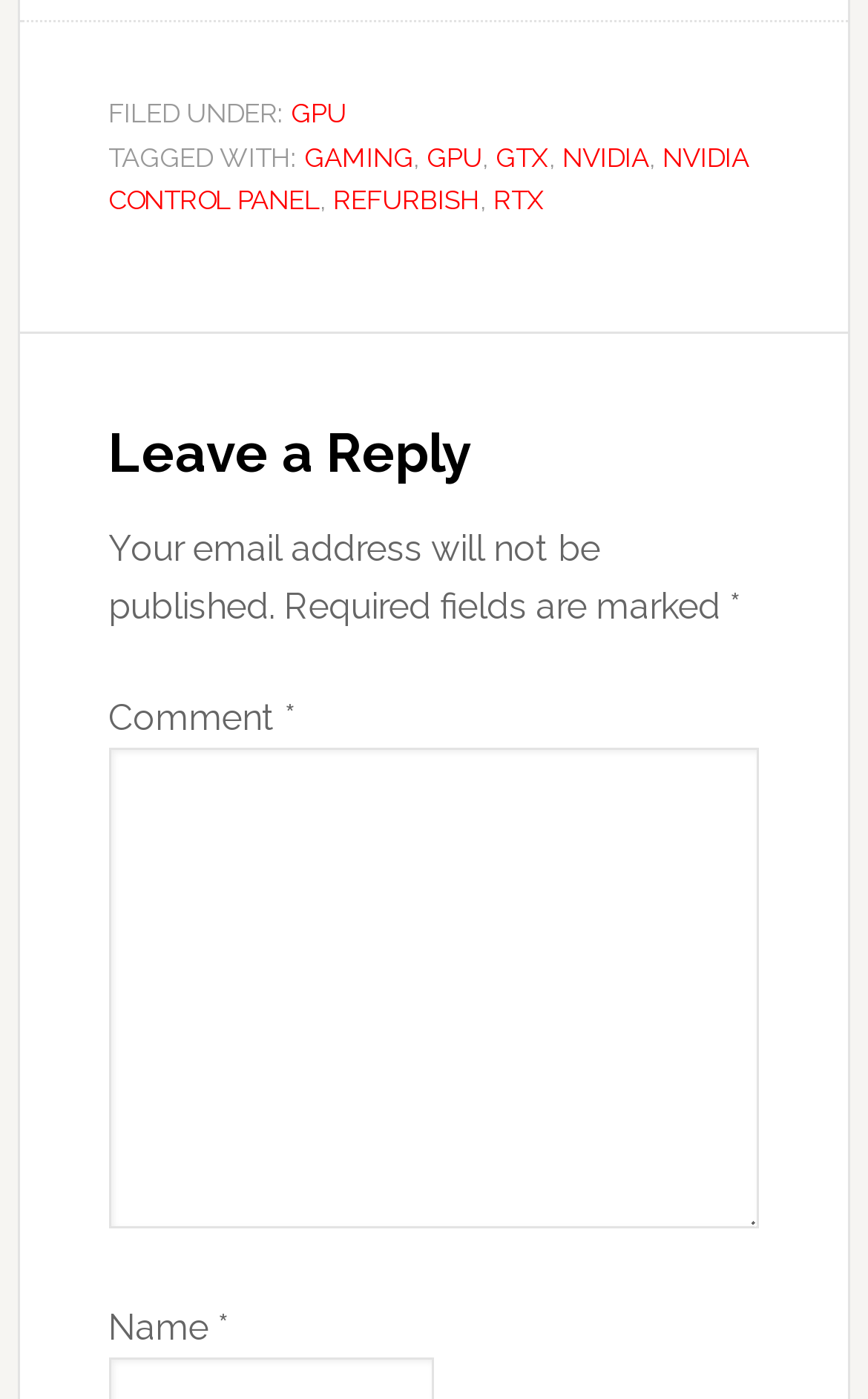What is the purpose of the 'Leave a Reply' section?
Carefully analyze the image and provide a thorough answer to the question.

The purpose of the 'Leave a Reply' section can be determined by looking at the heading 'Leave a Reply' and the textboxes and labels below it, indicating that this section is for users to leave a comment or reply to the article.